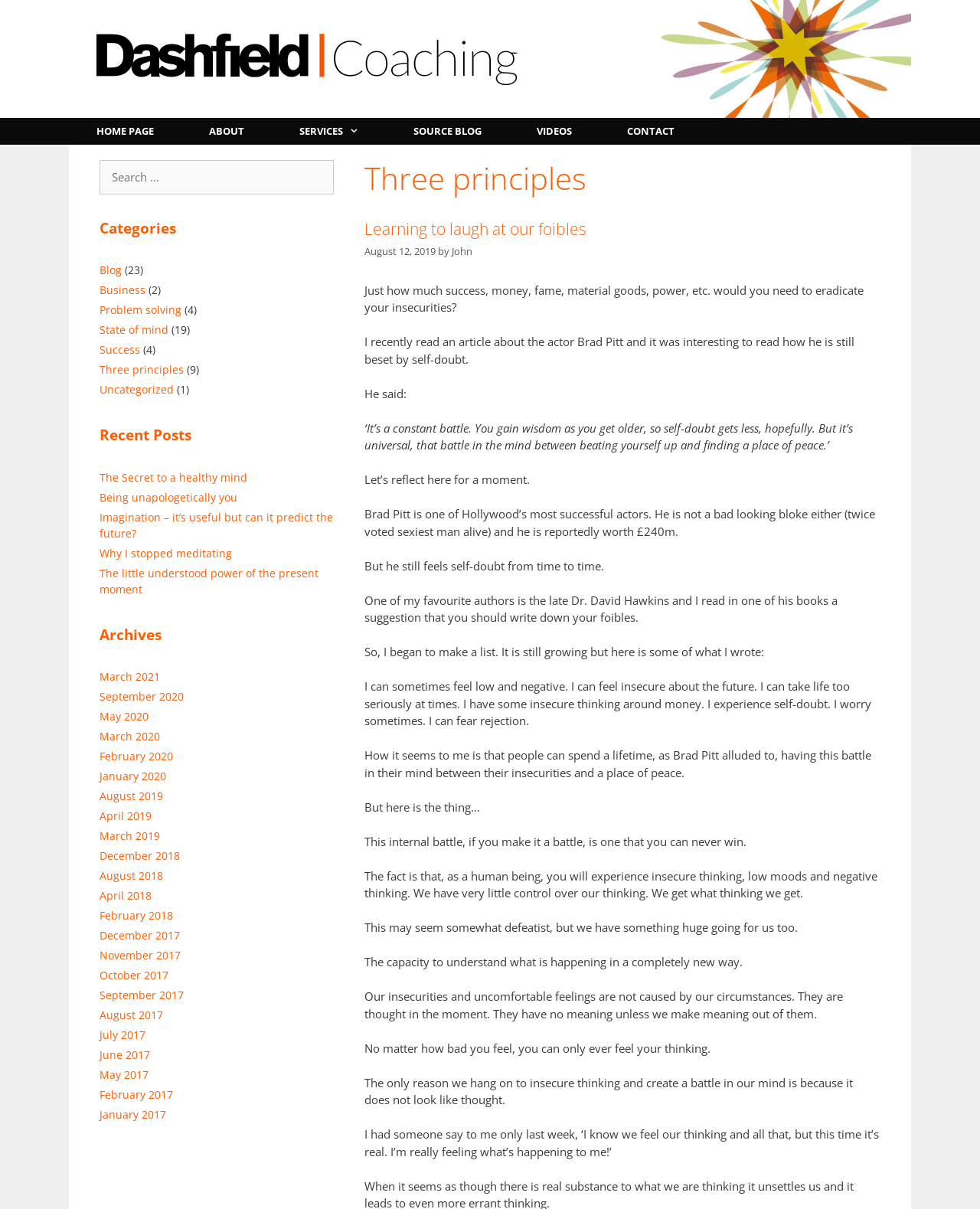Please provide a comprehensive answer to the question below using the information from the image: What is the title of the blog post?

The answer can be found by looking at the heading element in the blog post, which is located under the heading 'Three principles'.